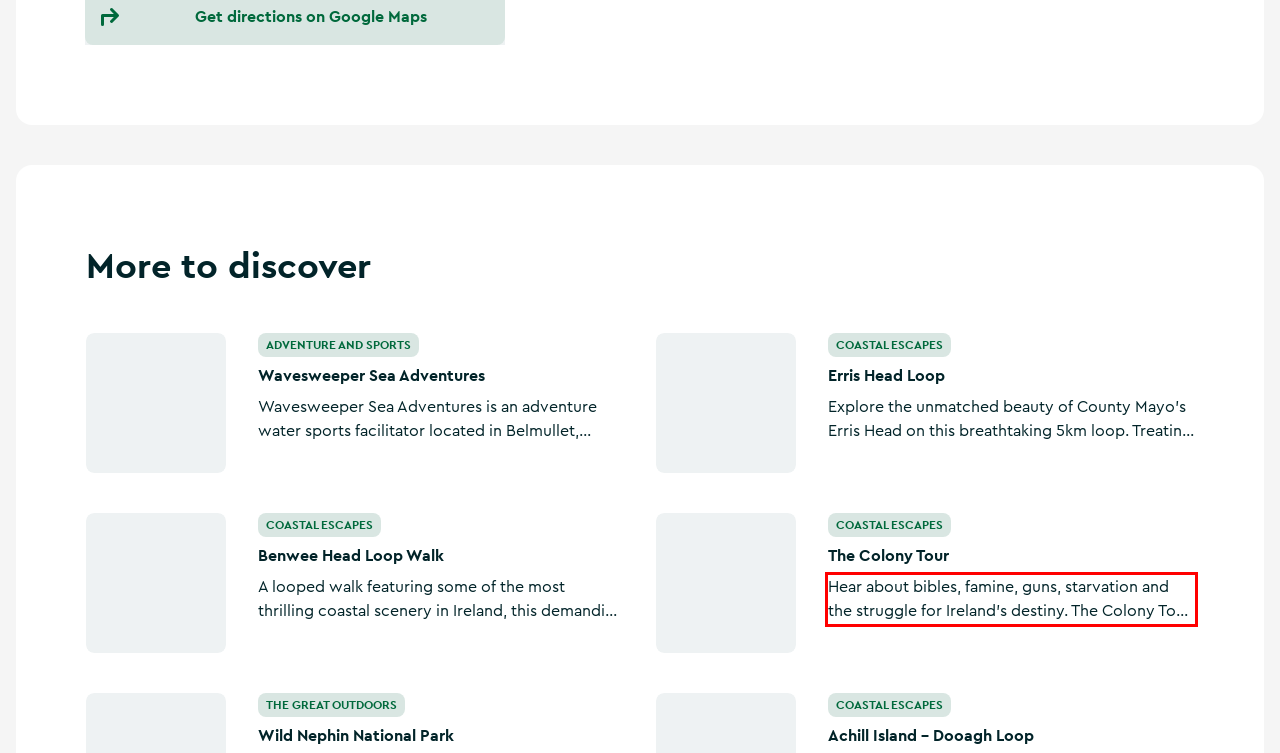Please look at the screenshot provided and find the red bounding box. Extract the text content contained within this bounding box.

Hear about bibles, famine, guns, starvation and the struggle for Ireland's destiny. The Colony Tour in Doogort, County Mayo, is a 2 hour gentle walk around the ruins of the historic Achill Mission with BAFTA winning writer and Achill Islander Kevin Toolis.